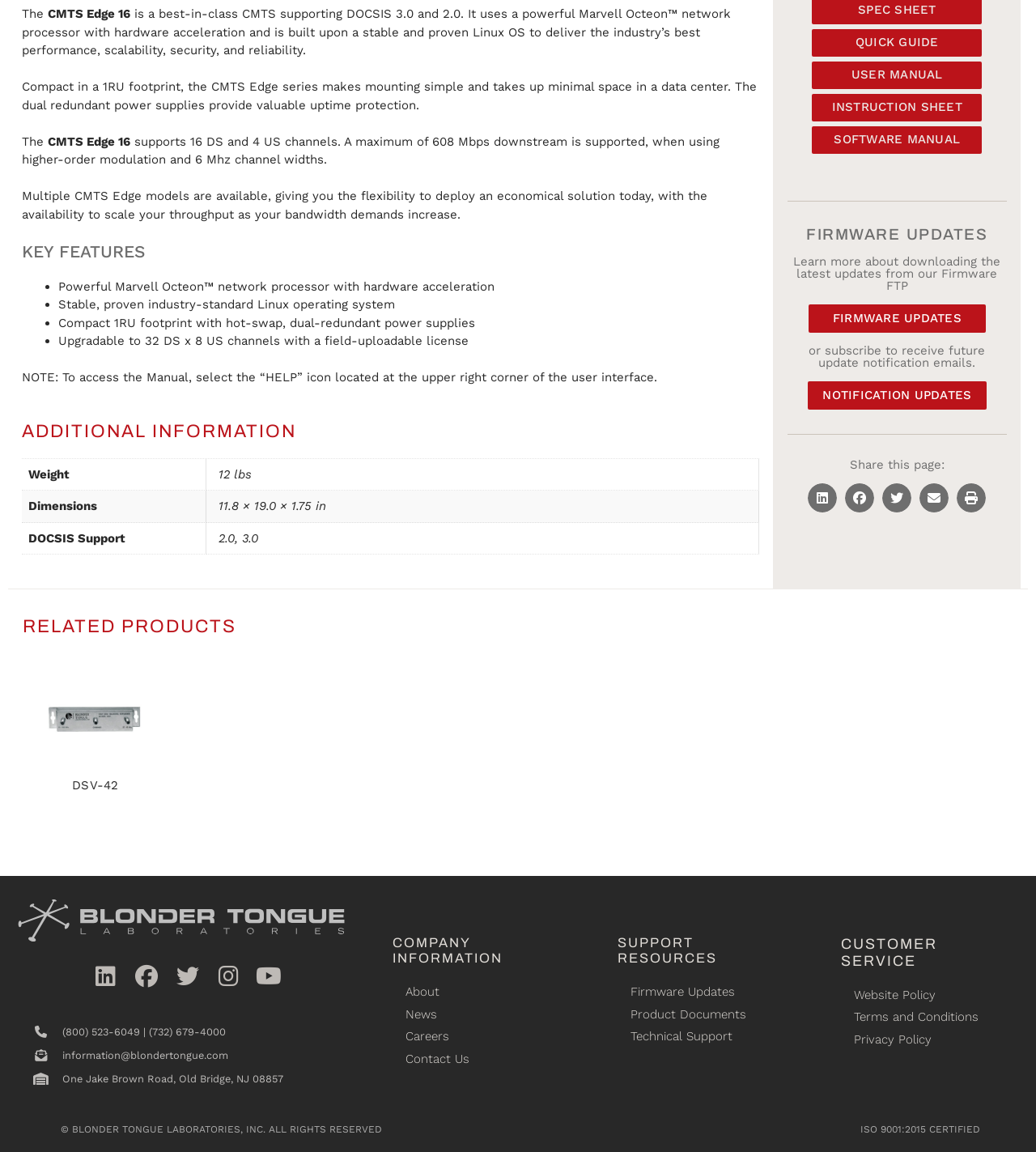Find the bounding box coordinates for the HTML element described in this sentence: "Linkedin". Provide the coordinates as four float numbers between 0 and 1, in the format [left, top, right, bottom].

[0.083, 0.83, 0.122, 0.865]